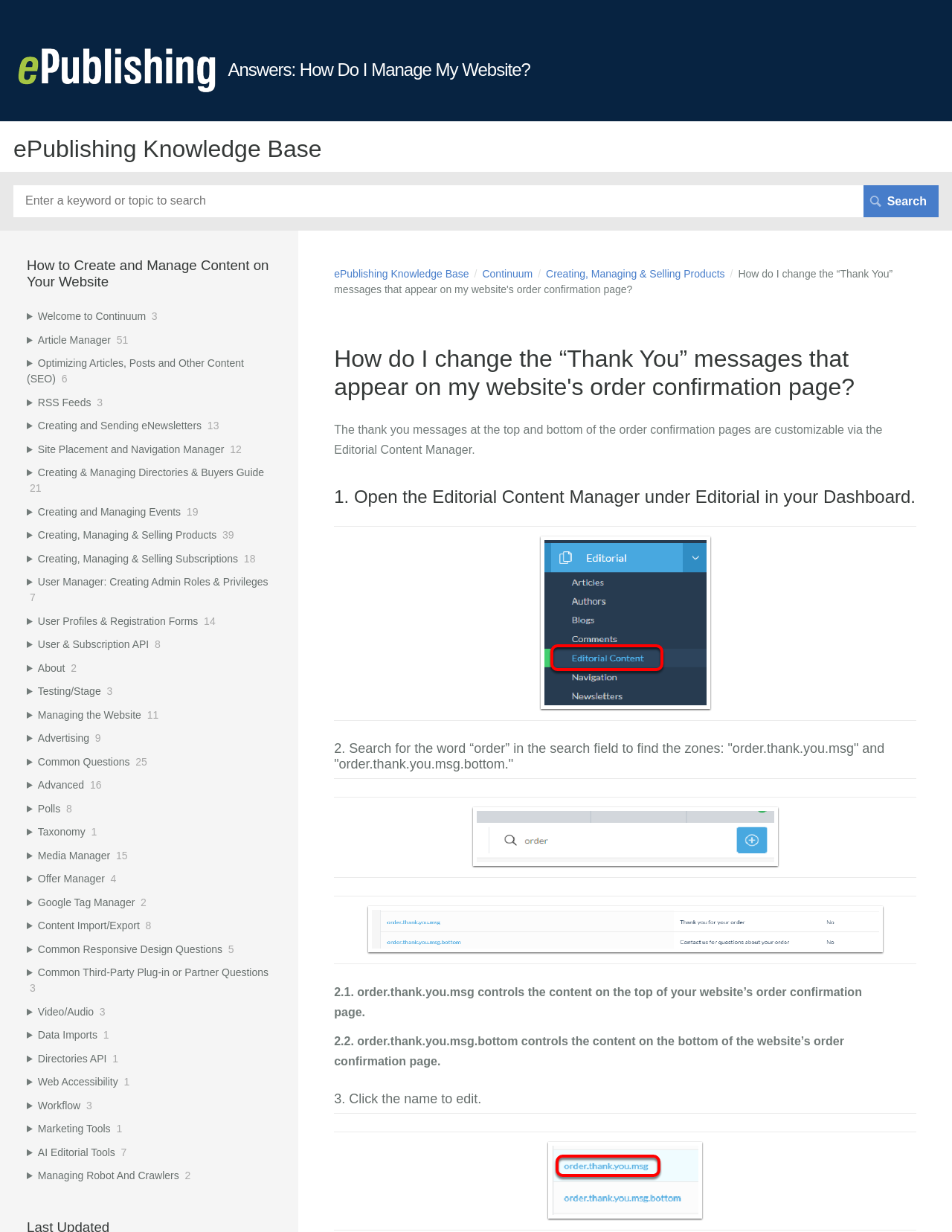Offer a comprehensive description of the webpage’s content and structure.

This webpage is a knowledge base article from ePublishing, titled "How do I change the “Thank You” messages that appear on my website's order confirmation page?" The page has a search bar at the top, accompanied by an ePublishing logo and a breadcrumb navigation menu. Below the search bar, there are two headings: "Answers: How Do I Manage My Website?" and "ePublishing Knowledge Base".

The main content of the page is divided into sections, each with a heading and descriptive text. The first section explains how to customize the "thank you" messages on the order confirmation page using the Editorial Content Manager. This section includes an image and step-by-step instructions.

The page also has a sidebar on the left, which contains a list of links to other knowledge base articles, organized under categories such as "How to Create and Manage Content on Your Website", "Creating, Managing & Selling Products", and "User Manager: Creating Admin Roles & Privileges". Each category has a disclosure triangle that can be expanded to reveal more links.

There are a total of 13 images on the page, including screenshots and icons, which are used to illustrate the steps and concepts described in the article. The overall layout of the page is clean and easy to navigate, with clear headings and concise text.